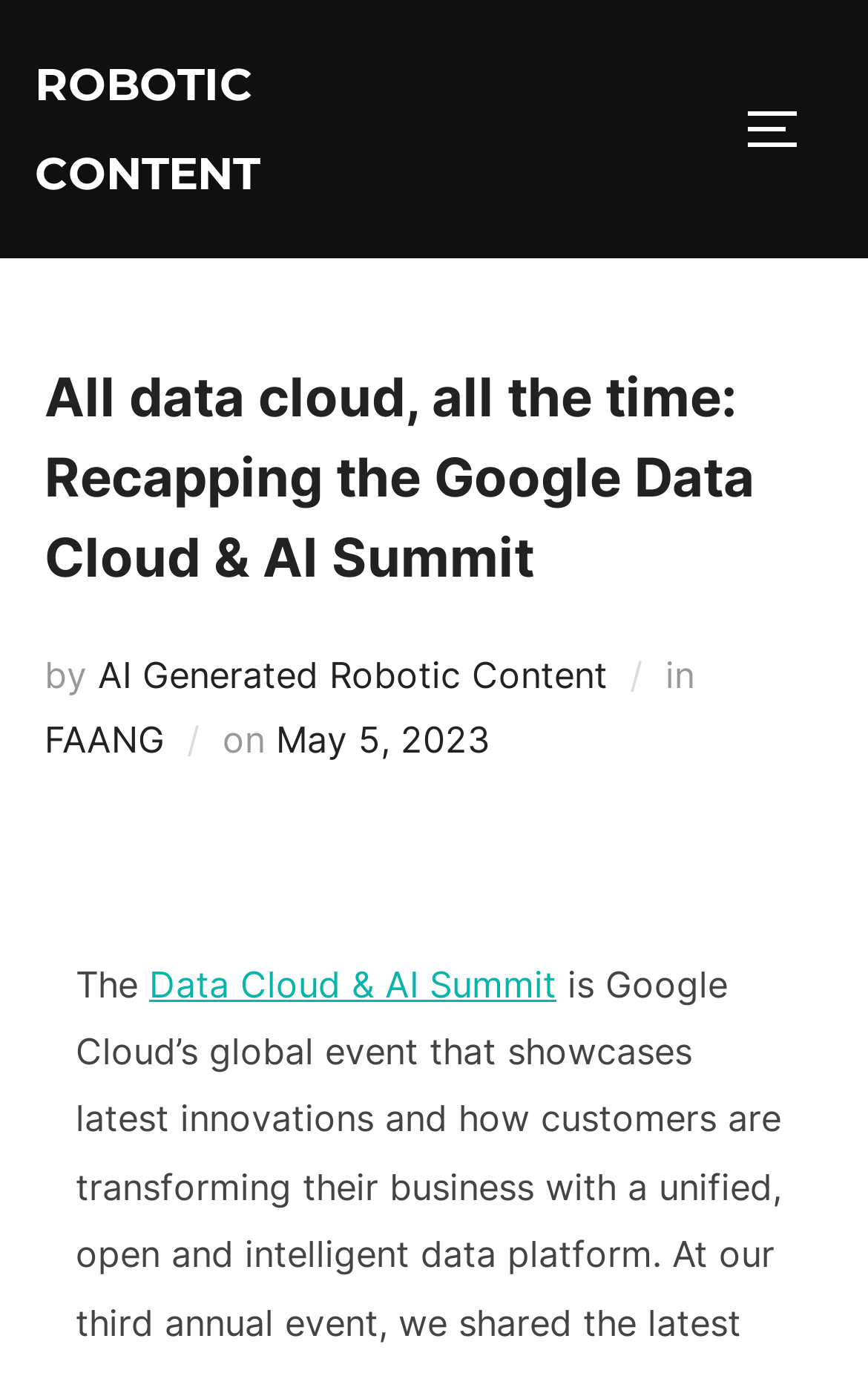Use a single word or phrase to answer the question: Who generated the content?

AI Generated Robotic Content